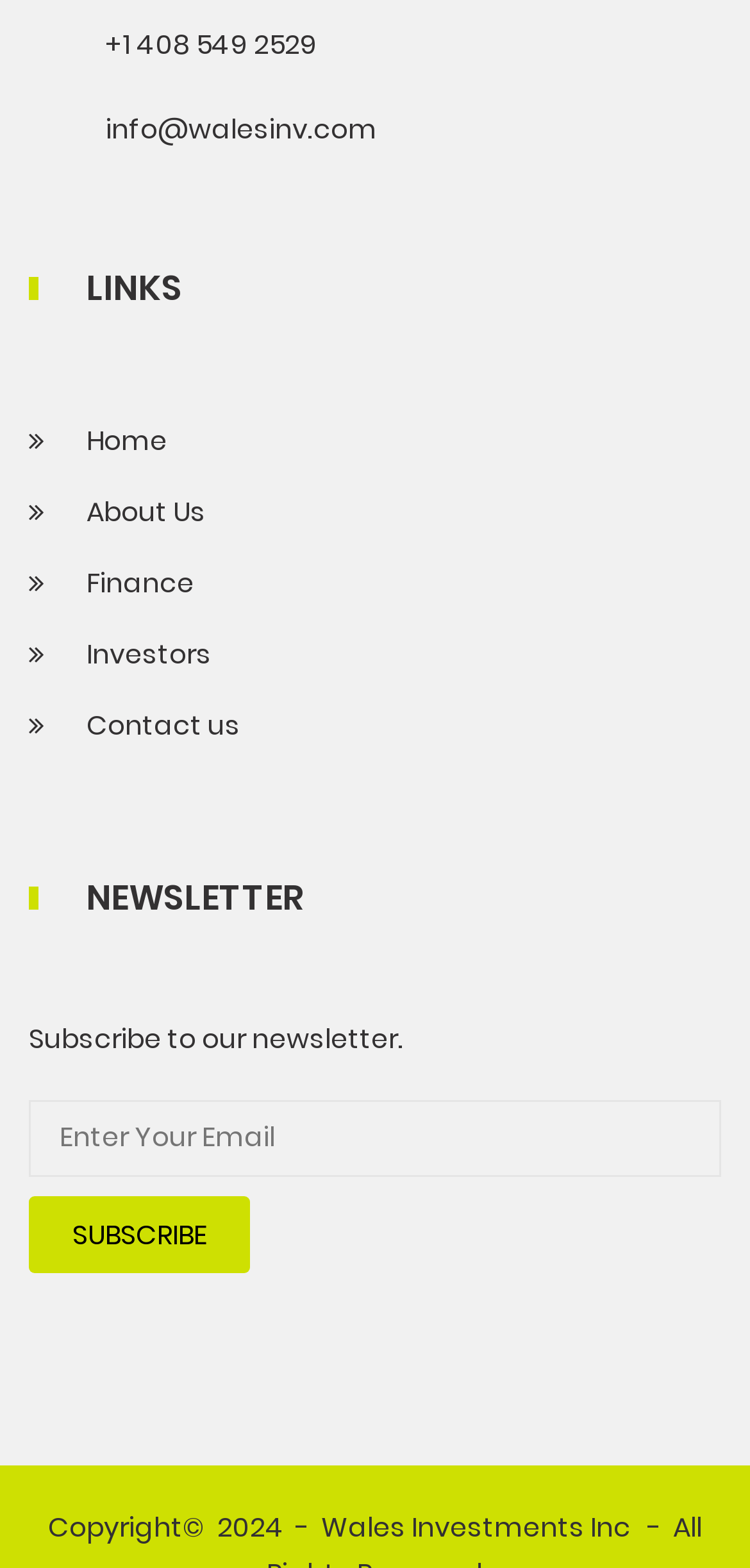Specify the bounding box coordinates of the element's region that should be clicked to achieve the following instruction: "Call the phone number". The bounding box coordinates consist of four float numbers between 0 and 1, in the format [left, top, right, bottom].

[0.141, 0.017, 0.423, 0.041]